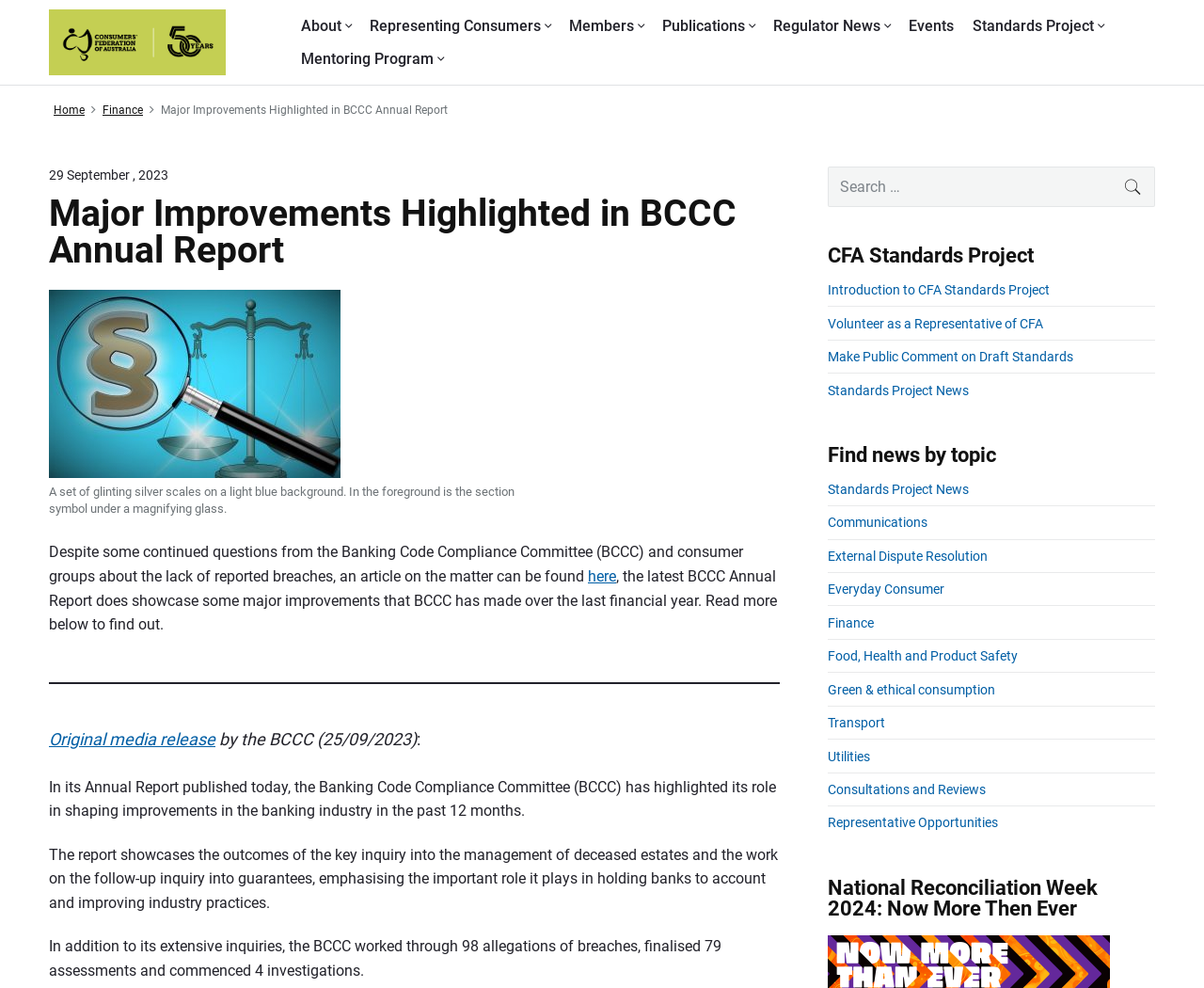Identify the bounding box coordinates for the element you need to click to achieve the following task: "Click on the 'About' menu". Provide the bounding box coordinates as four float numbers between 0 and 1, in the form [left, top, right, bottom].

[0.25, 0.01, 0.291, 0.043]